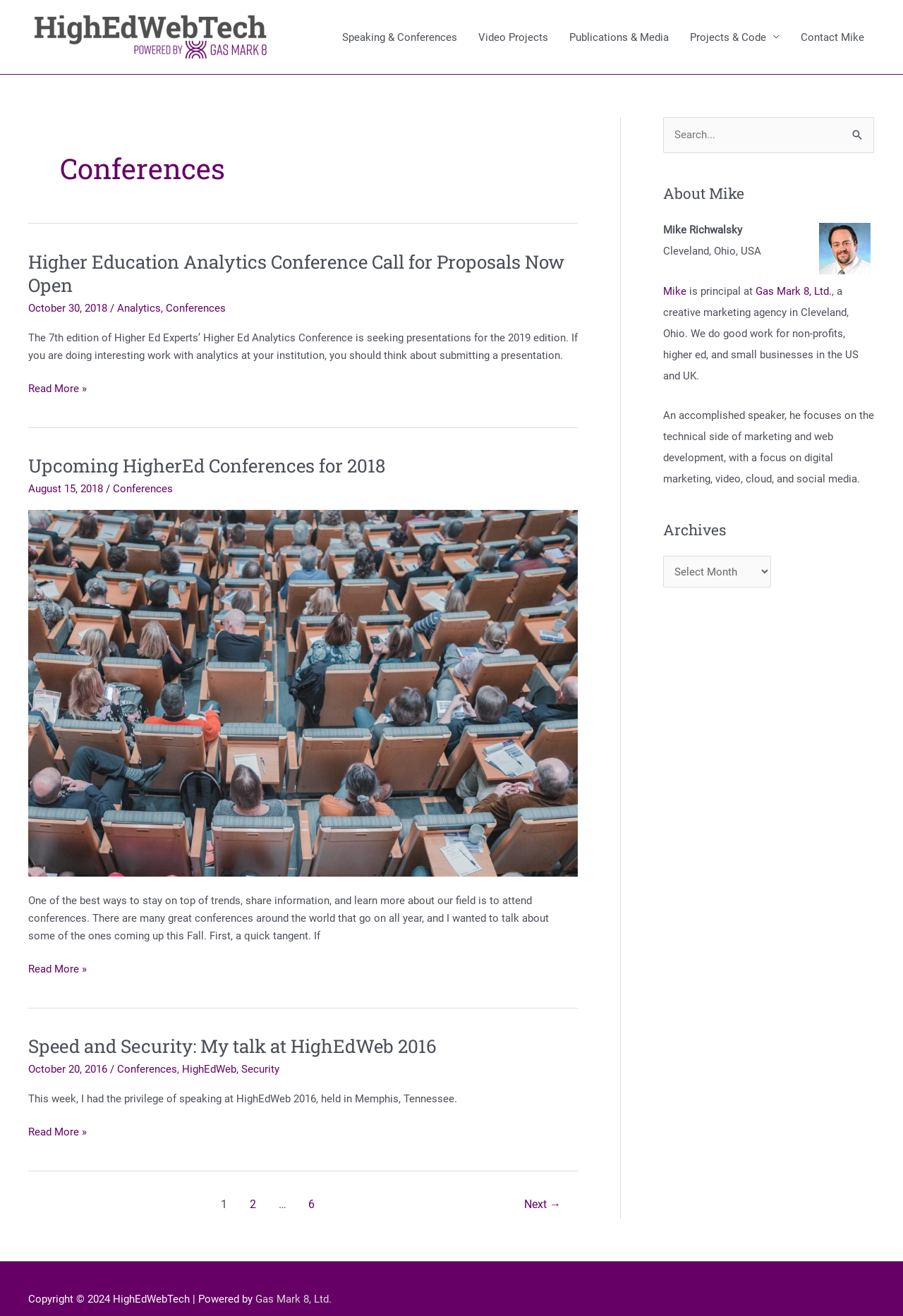Generate a thorough explanation of the webpage's elements.

The webpage is titled "Conferences Archives - HighEdWebTech" and features a logo image of "HighEdWebTech" at the top left corner. Below the logo, there is a navigation menu with links to "Speaking & Conferences", "Video Projects", "Publications & Media", "Projects & Code", and "Contact Mike".

The main content of the page is divided into three sections, each containing an article with a heading, text, and links. The first article has a heading "Higher Education Analytics Conference Call for Proposals Now Open" and discusses the call for proposals for the 2019 Higher Ed Analytics Conference. The second article has a heading "Upcoming HigherEd Conferences for 2018" and lists some upcoming conferences in the field of higher education. The third article has a heading "Speed and Security: My talk at HighEdWeb 2016" and discusses a talk given by the author at the HighEdWeb 2016 conference.

At the bottom of the page, there is a post pagination navigation menu with links to pages 2, 6, and "Next →". On the right side of the page, there is a search box with a label "Search for:" and a button labeled "Search". Below the search box, there is a section about the author, Mike, with a heading "About Mike", an image of Mike, and a brief bio that mentions his work as a principal at Gas Mark 8, Ltd., a creative marketing agency.

Further down, there is a section titled "Archives" with a combobox that allows users to select from a list of archives. Finally, at the very bottom of the page, there is a copyright notice and a mention of the website being powered by Gas Mark 8, Ltd.